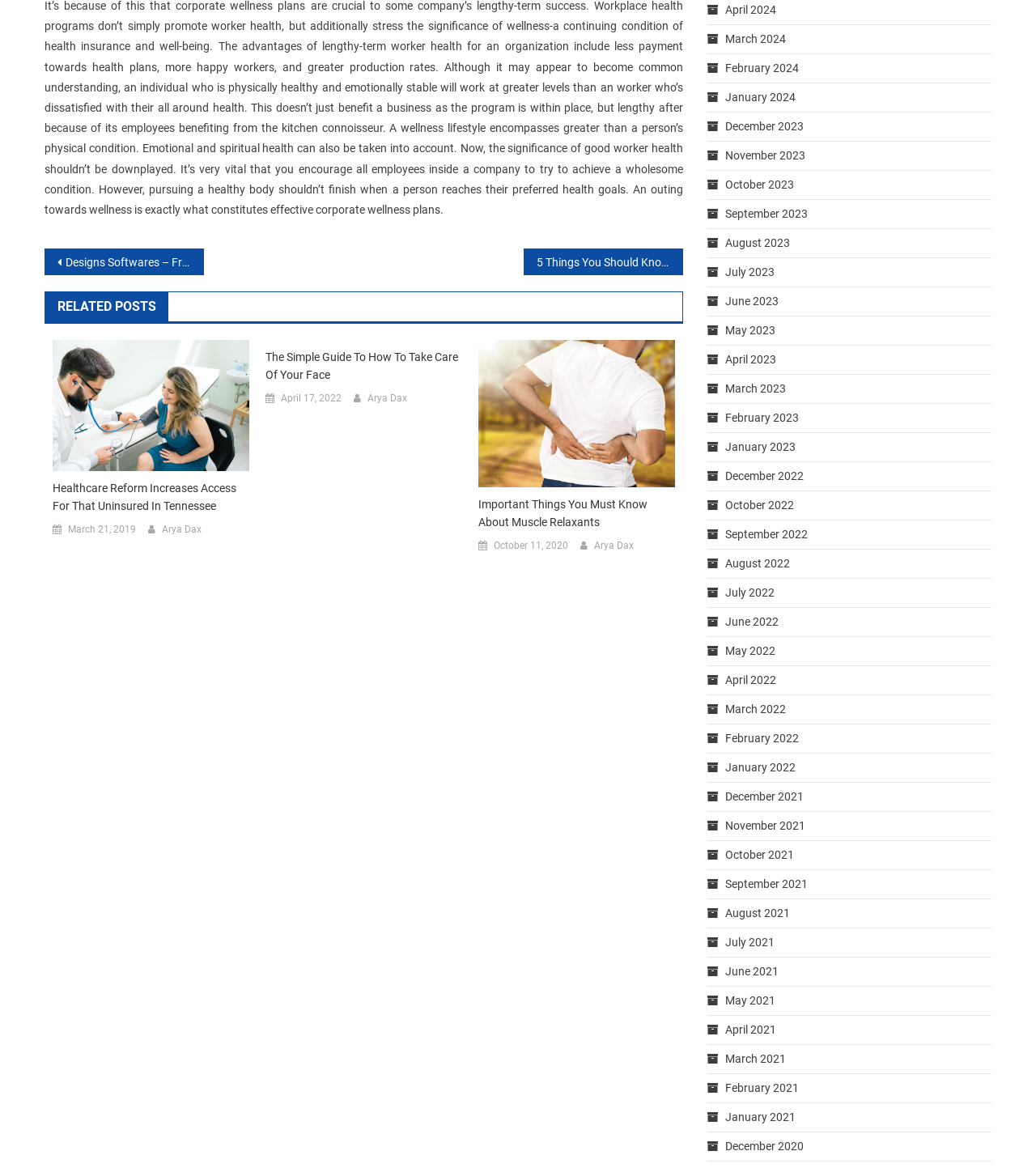Please specify the bounding box coordinates of the clickable section necessary to execute the following command: "Check out the 'Scholarly Resources'".

None